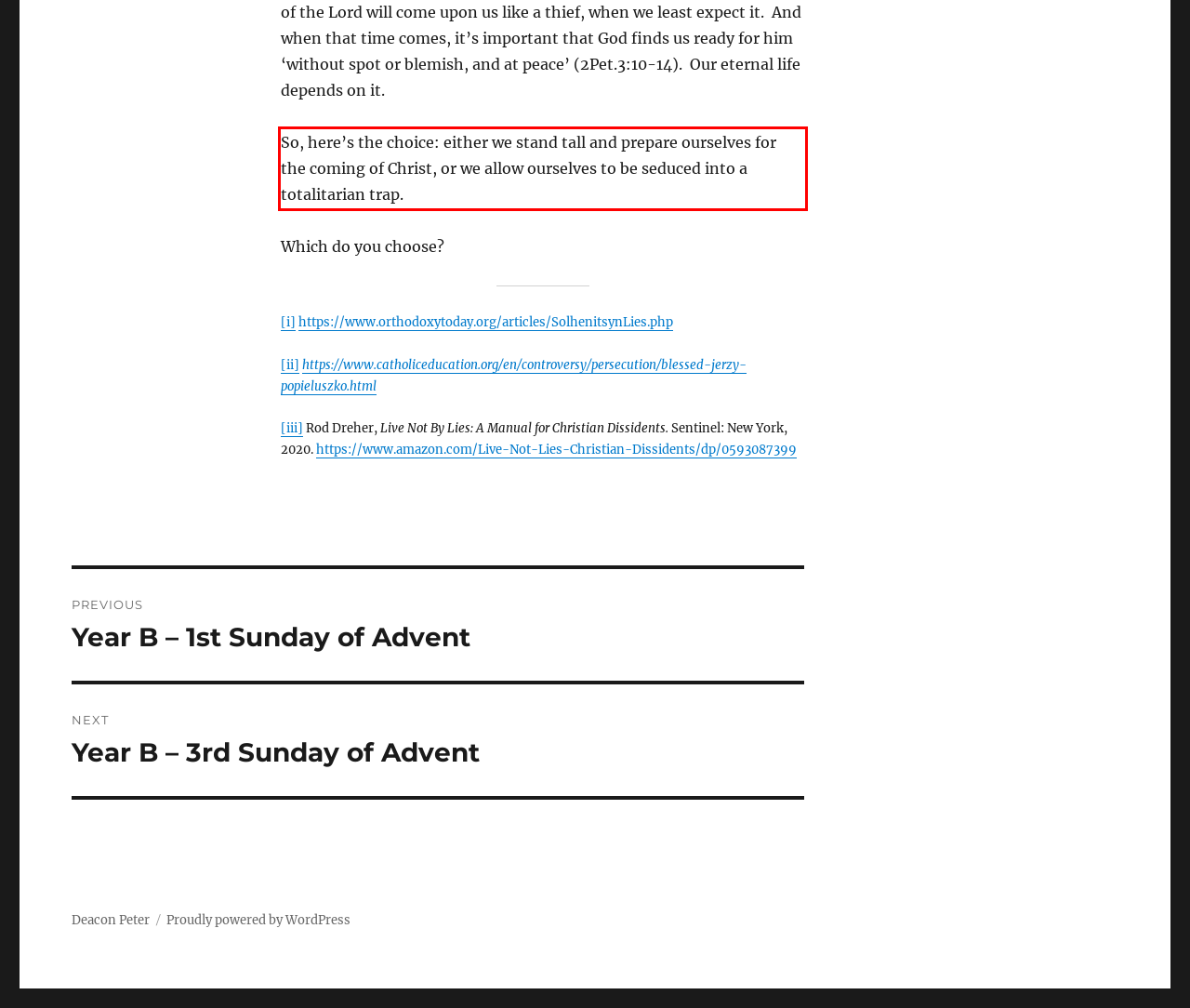Please take the screenshot of the webpage, find the red bounding box, and generate the text content that is within this red bounding box.

So, here’s the choice: either we stand tall and prepare ourselves for the coming of Christ, or we allow ourselves to be seduced into a totalitarian trap.